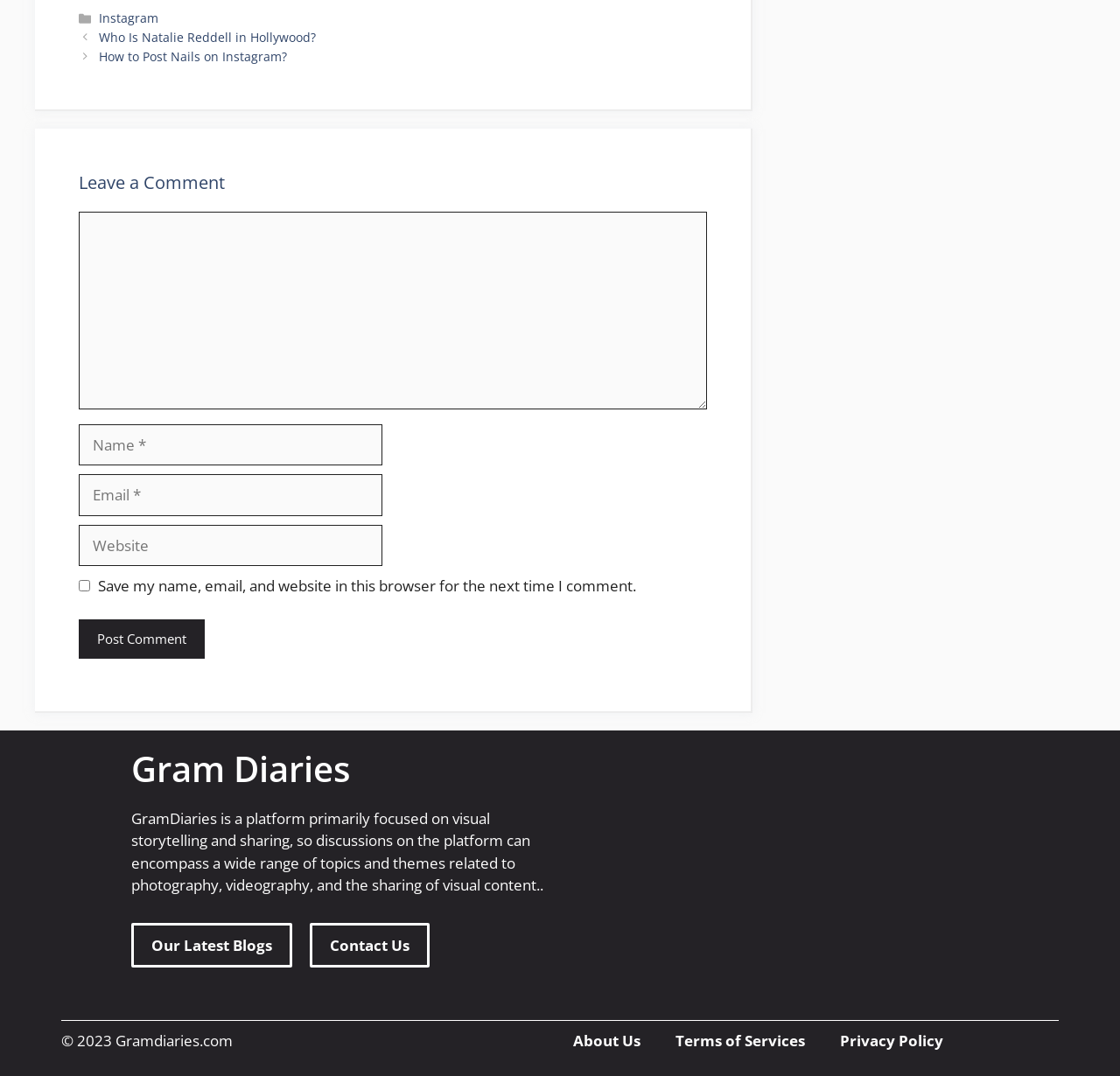Specify the bounding box coordinates of the region I need to click to perform the following instruction: "Read the latest blogs". The coordinates must be four float numbers in the range of 0 to 1, i.e., [left, top, right, bottom].

[0.117, 0.857, 0.261, 0.899]